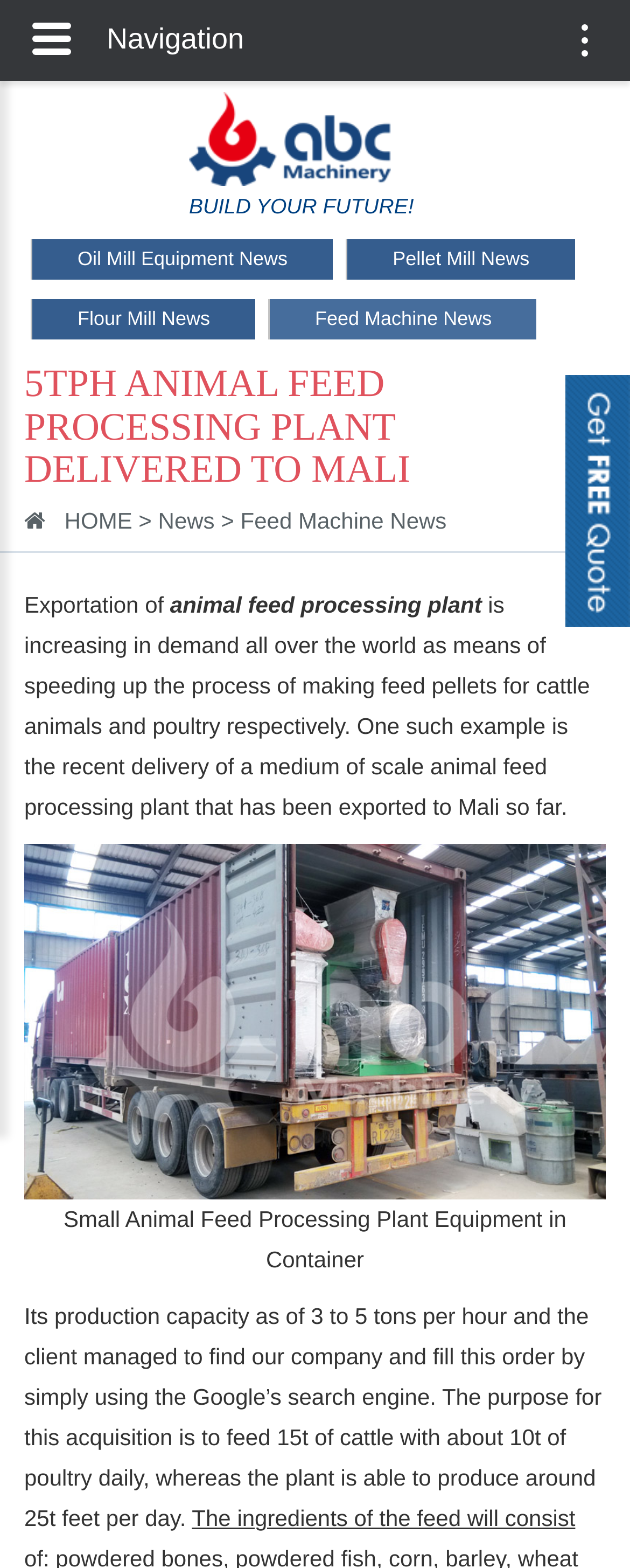Find the bounding box of the web element that fits this description: "parent_node: Navigation".

[0.021, 0.0, 0.144, 0.049]